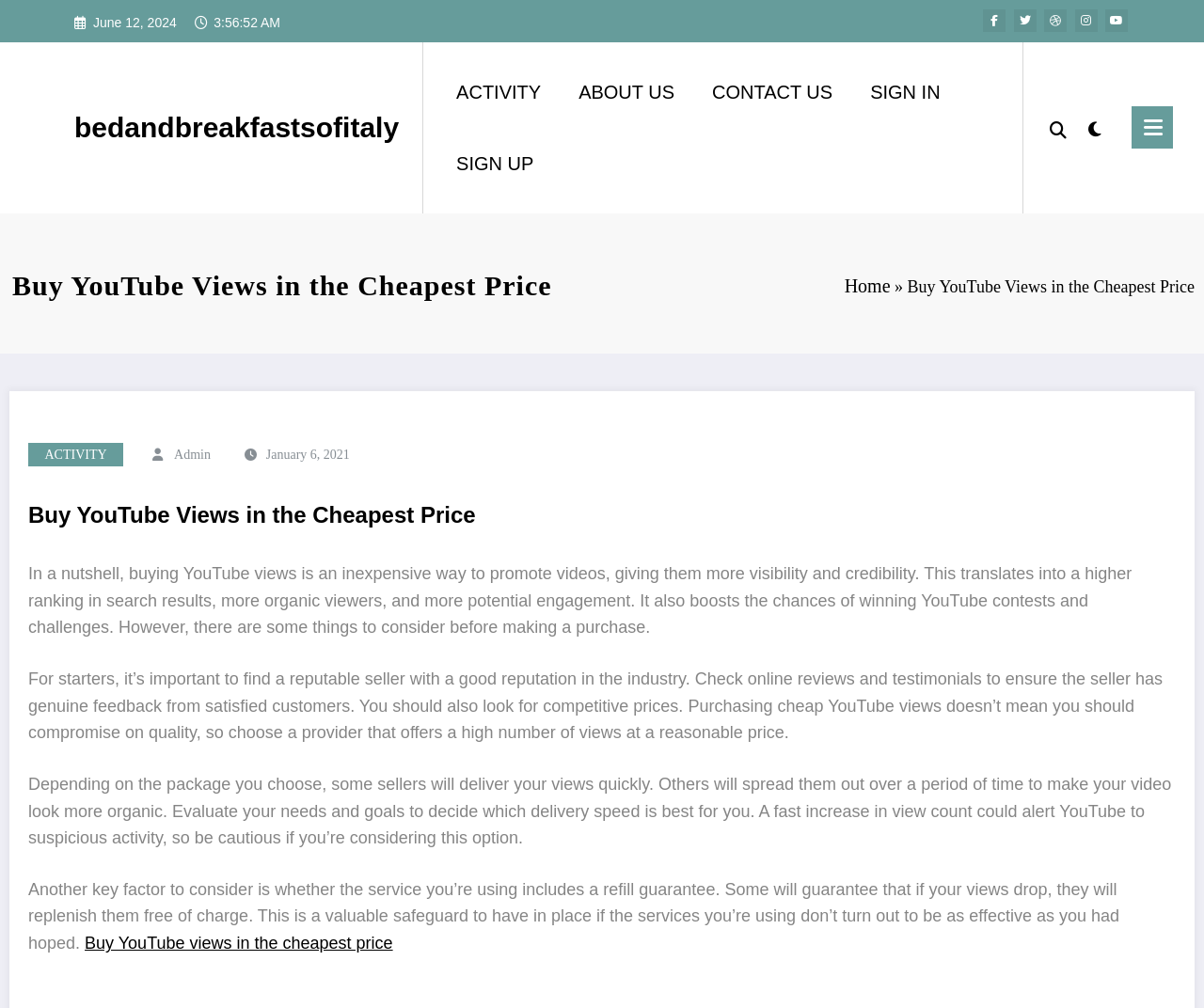What is the date mentioned on the top left?
Using the information presented in the image, please offer a detailed response to the question.

I found the date 'June 12, 2024' on the top left of the webpage, which is located within a complementary element with a bounding box of [0.077, 0.015, 0.147, 0.03].